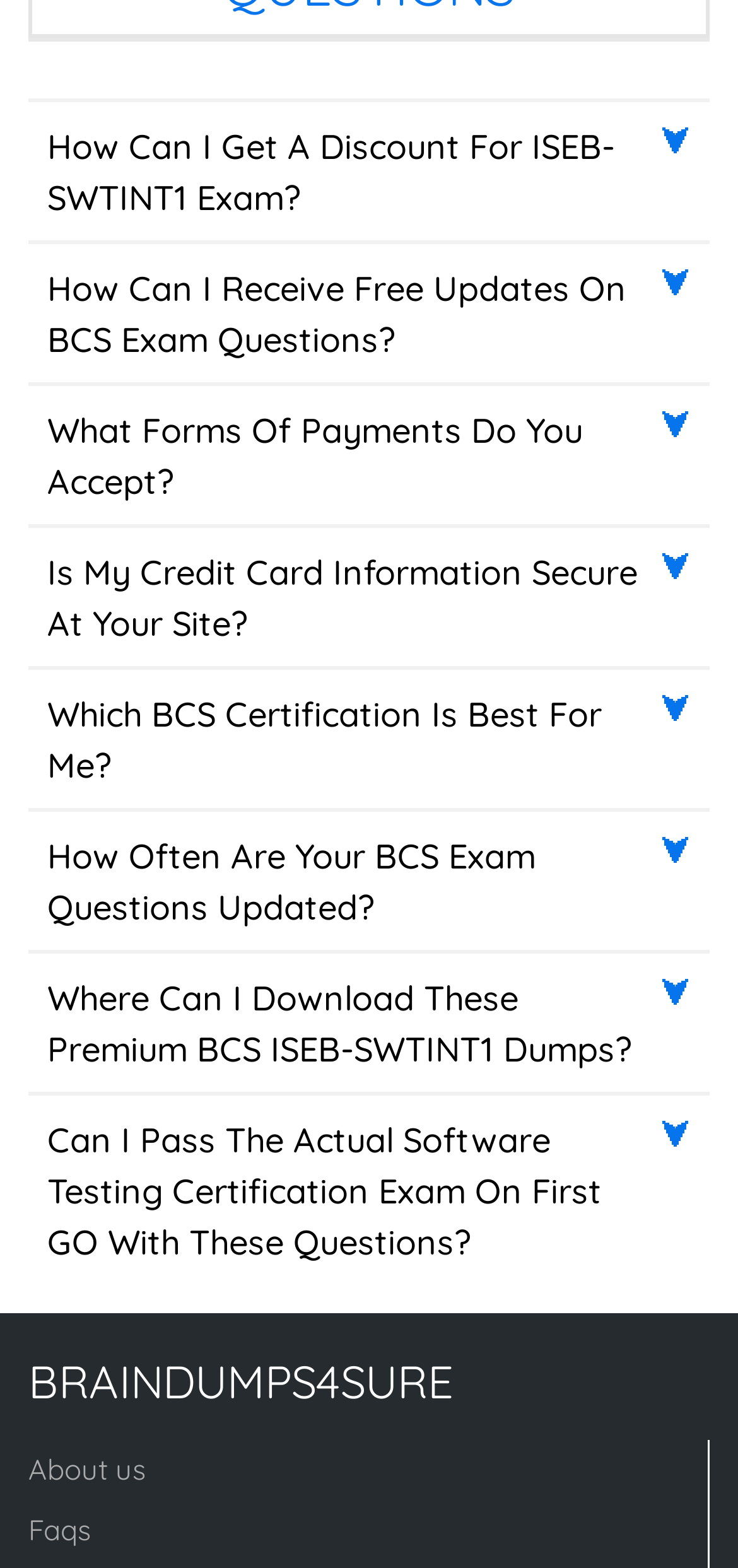Using the given element description, provide the bounding box coordinates (top-left x, top-left y, bottom-right x, bottom-right y) for the corresponding UI element in the screenshot: DMCA

[0.038, 0.972, 0.152, 0.993]